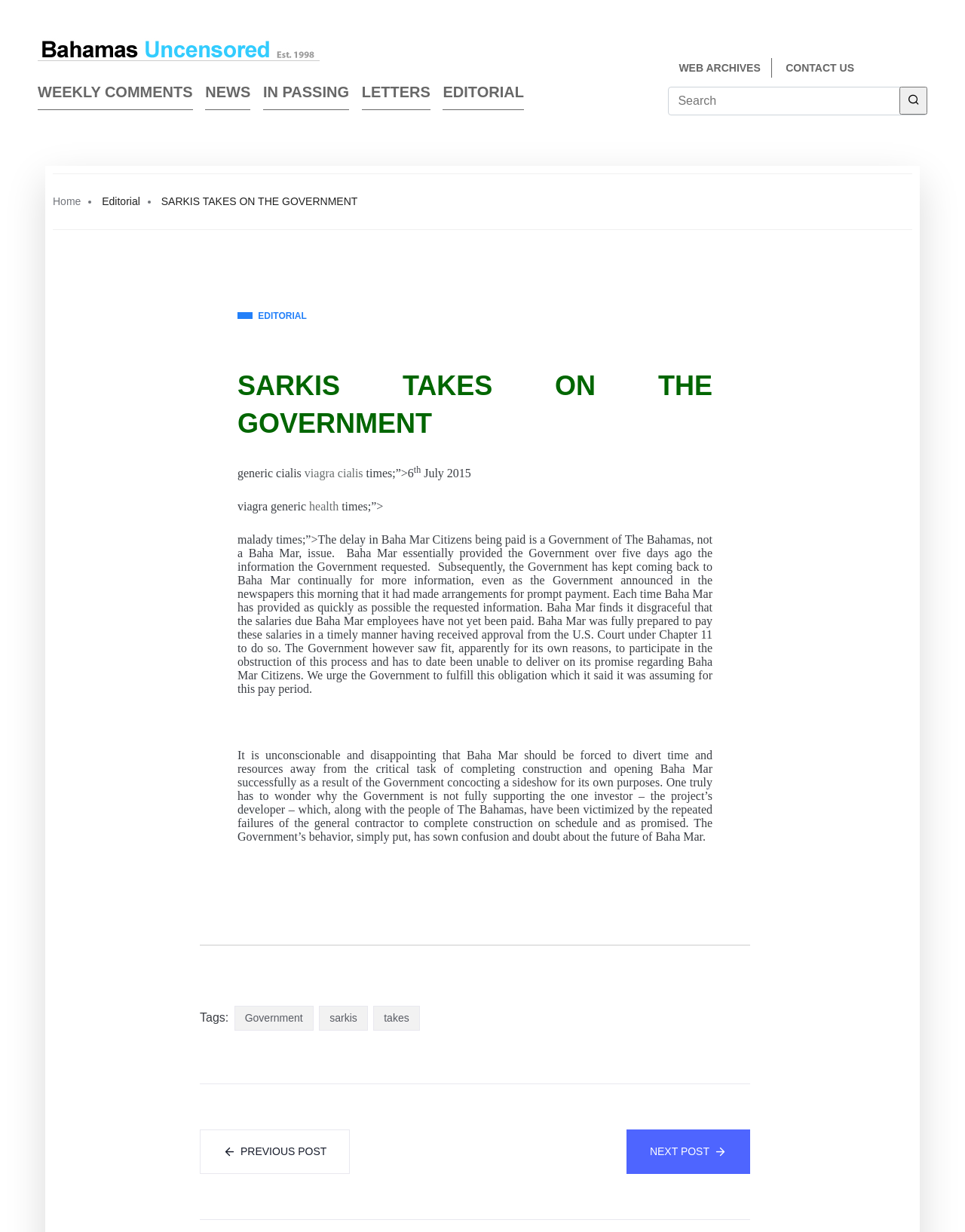Using the provided description parent_node: WEEKLY COMMENTS, find the bounding box coordinates for the UI element. Provide the coordinates in (top-left x, top-left y, bottom-right x, bottom-right y) format, ensuring all values are between 0 and 1.

[0.039, 0.033, 0.331, 0.05]